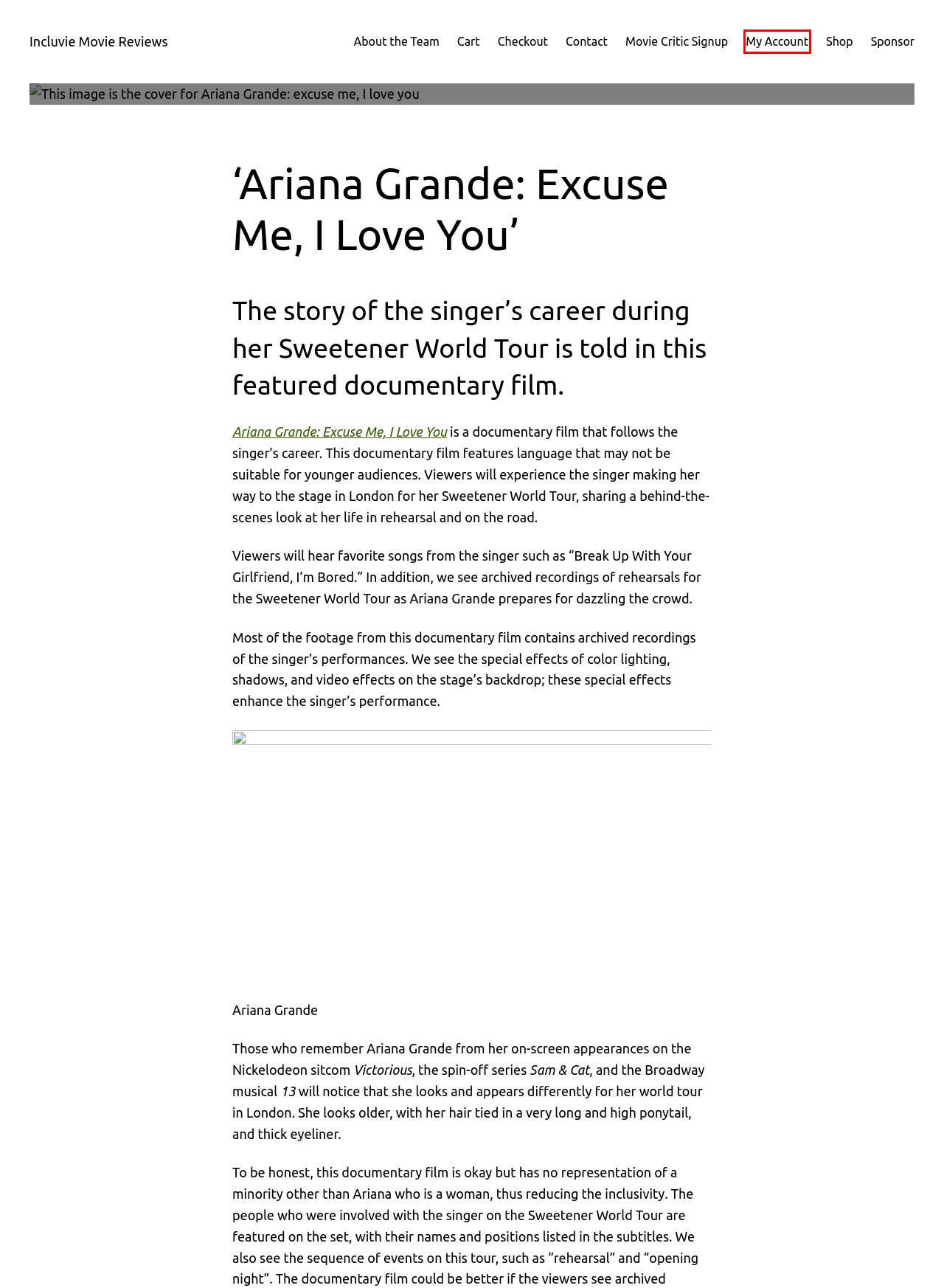You have a screenshot of a webpage with a red rectangle bounding box around an element. Identify the best matching webpage description for the new page that appears after clicking the element in the bounding box. The descriptions are:
A. Cart – Incluvie Movie Reviews
B. Shop – Incluvie Movie Reviews
C. Sponsor – Incluvie Movie Reviews
D. Incluvie Movie Reviews – Read about diversity in film
E. Movie Critic Signup – Incluvie Movie Reviews
F. My Account – Incluvie Movie Reviews
G. Checkout – Incluvie Movie Reviews
H. Contact – Incluvie Movie Reviews

F